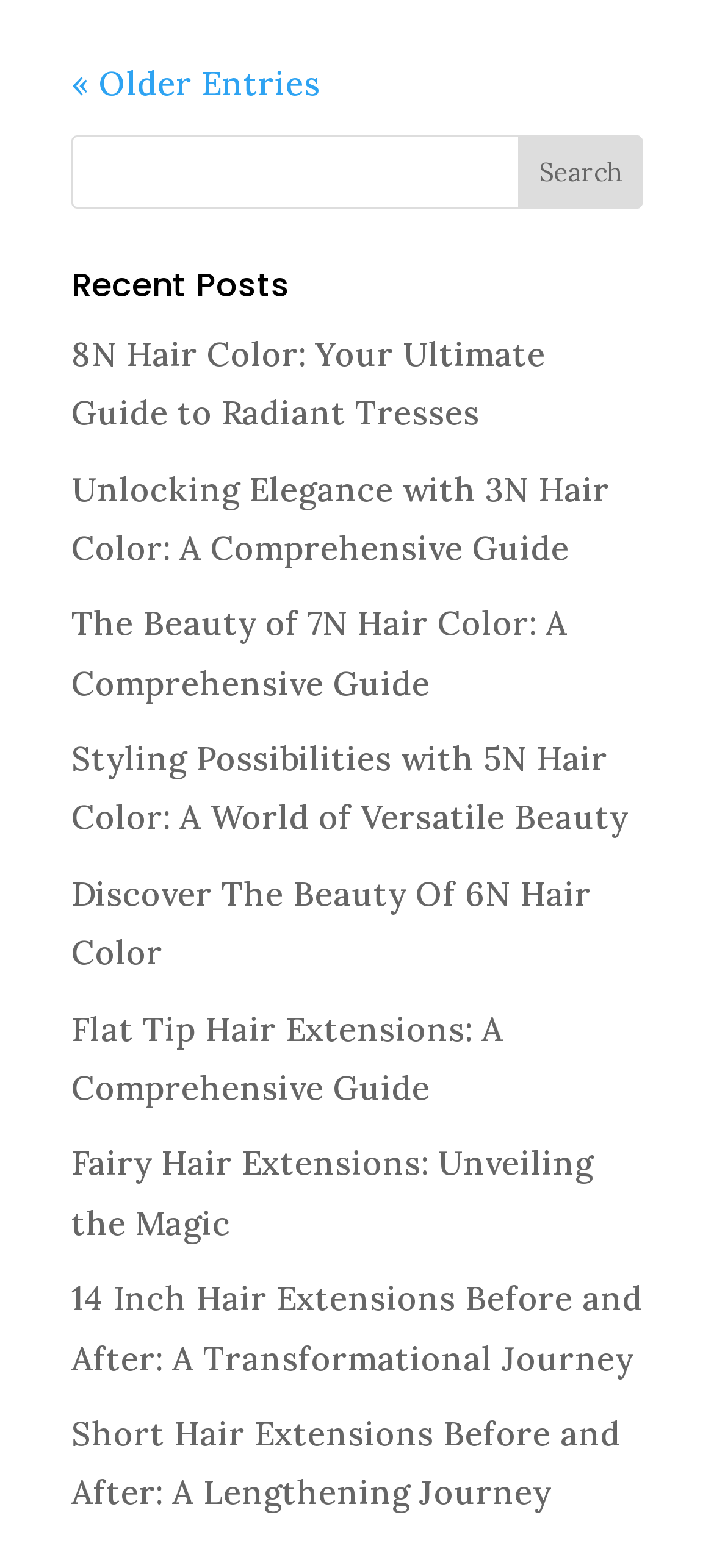How many recent posts are there?
Answer the question with as much detail as you can, using the image as a reference.

I counted the number of links under the 'Recent Posts' heading, and there are 8 links, which I assume correspond to 8 recent posts.